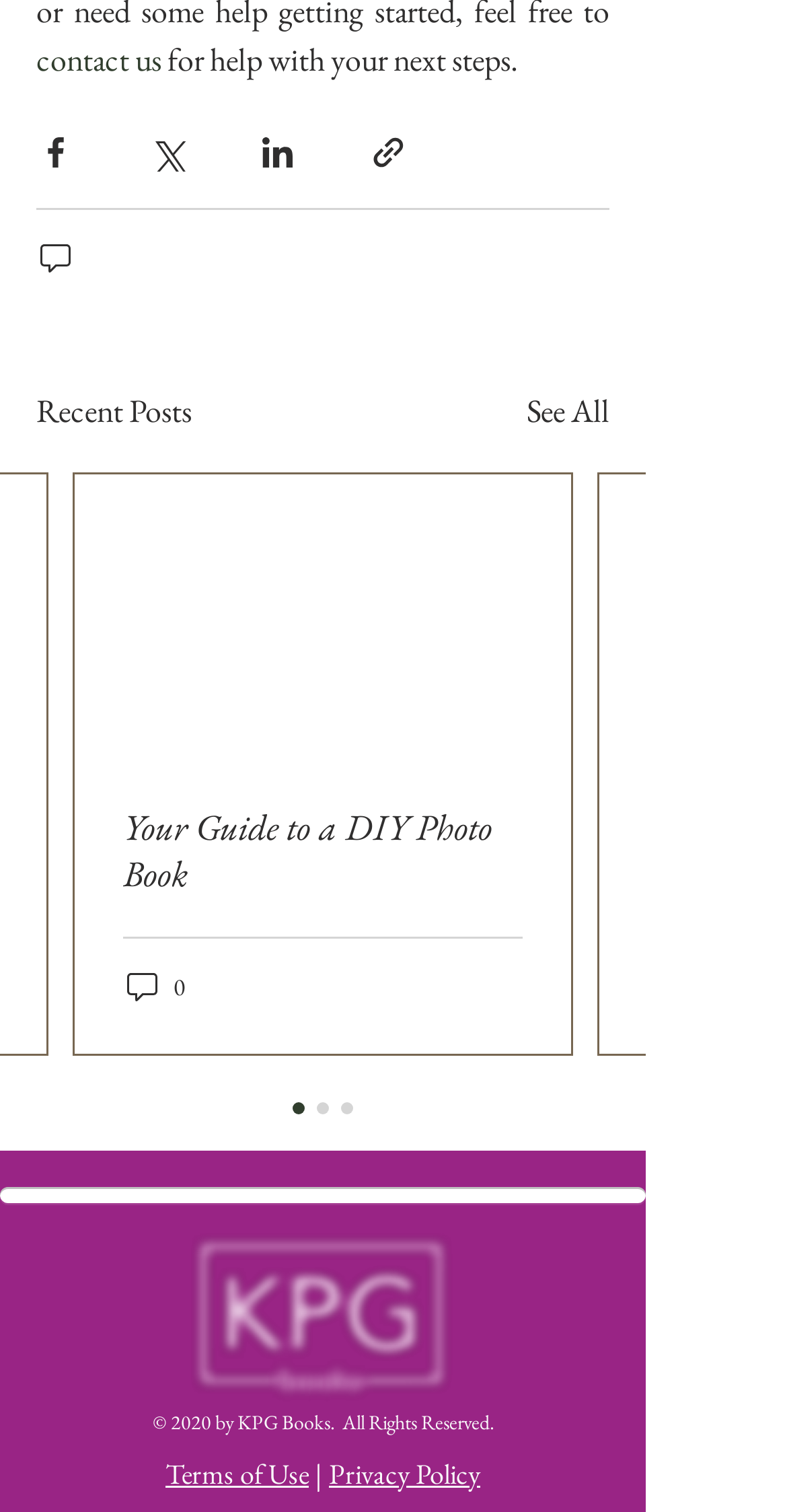Locate the bounding box coordinates of the clickable region necessary to complete the following instruction: "Contact us". Provide the coordinates in the format of four float numbers between 0 and 1, i.e., [left, top, right, bottom].

[0.046, 0.026, 0.205, 0.054]